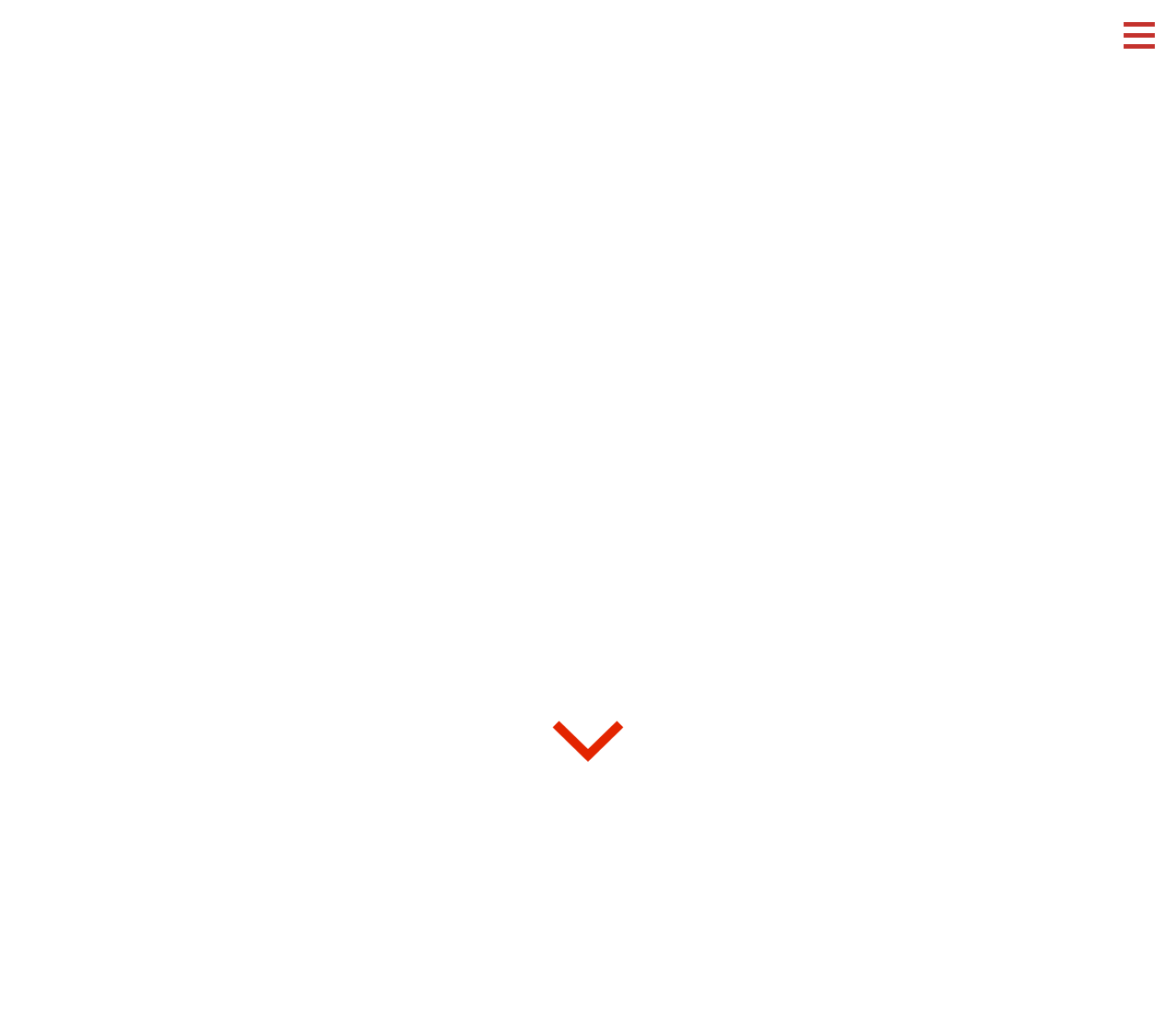What type of work do the artists on the webpage specialize in?
Carefully analyze the image and provide a detailed answer to the question.

The webpage description mentions that Freda Scott Creative represents artists for advertising, branding, marketing, and packaging work, implying that the artists on the webpage specialize in these areas.